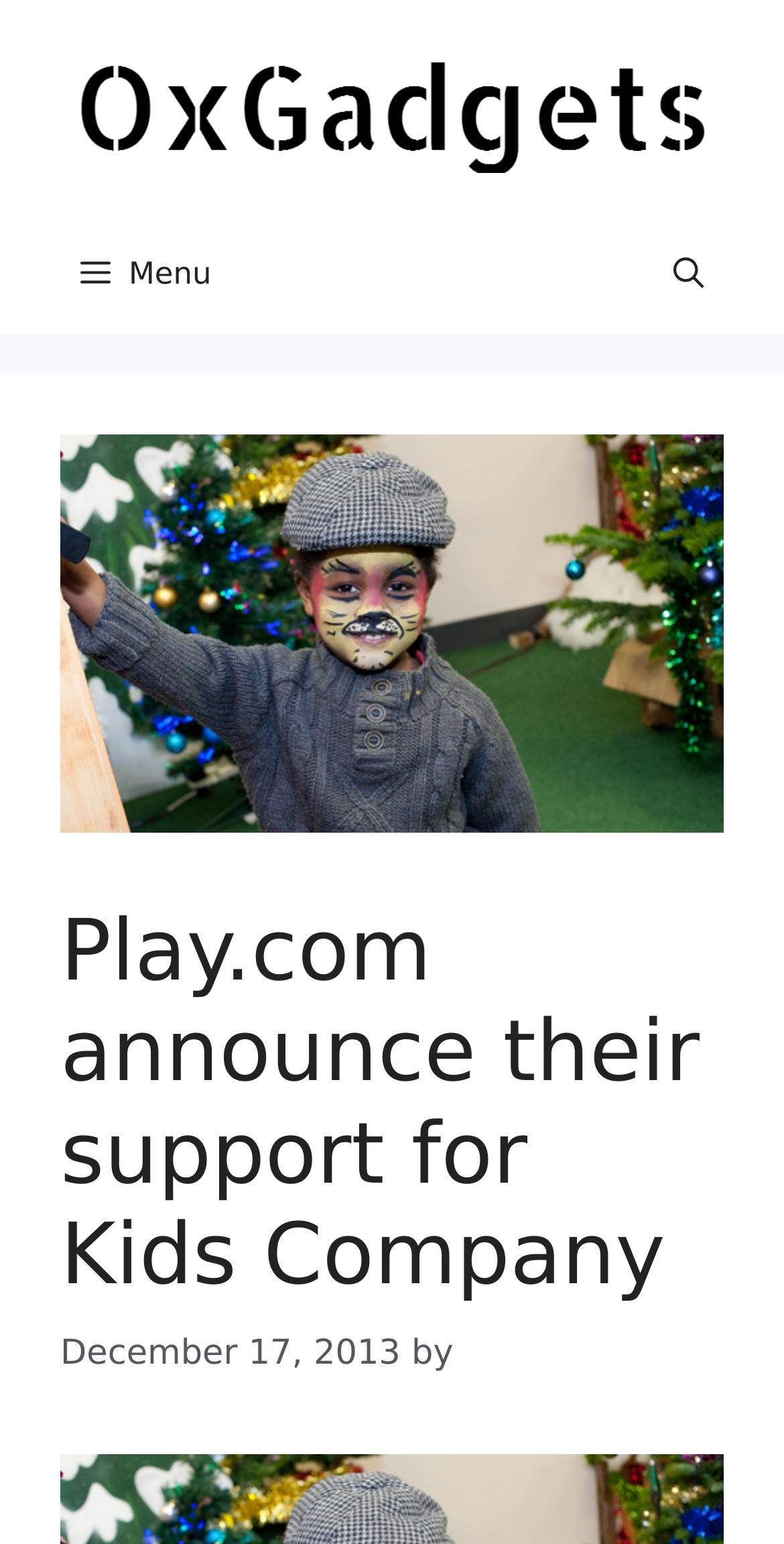Answer the question using only a single word or phrase: 
What is the name of the charity supported by Play.com?

Kids Company